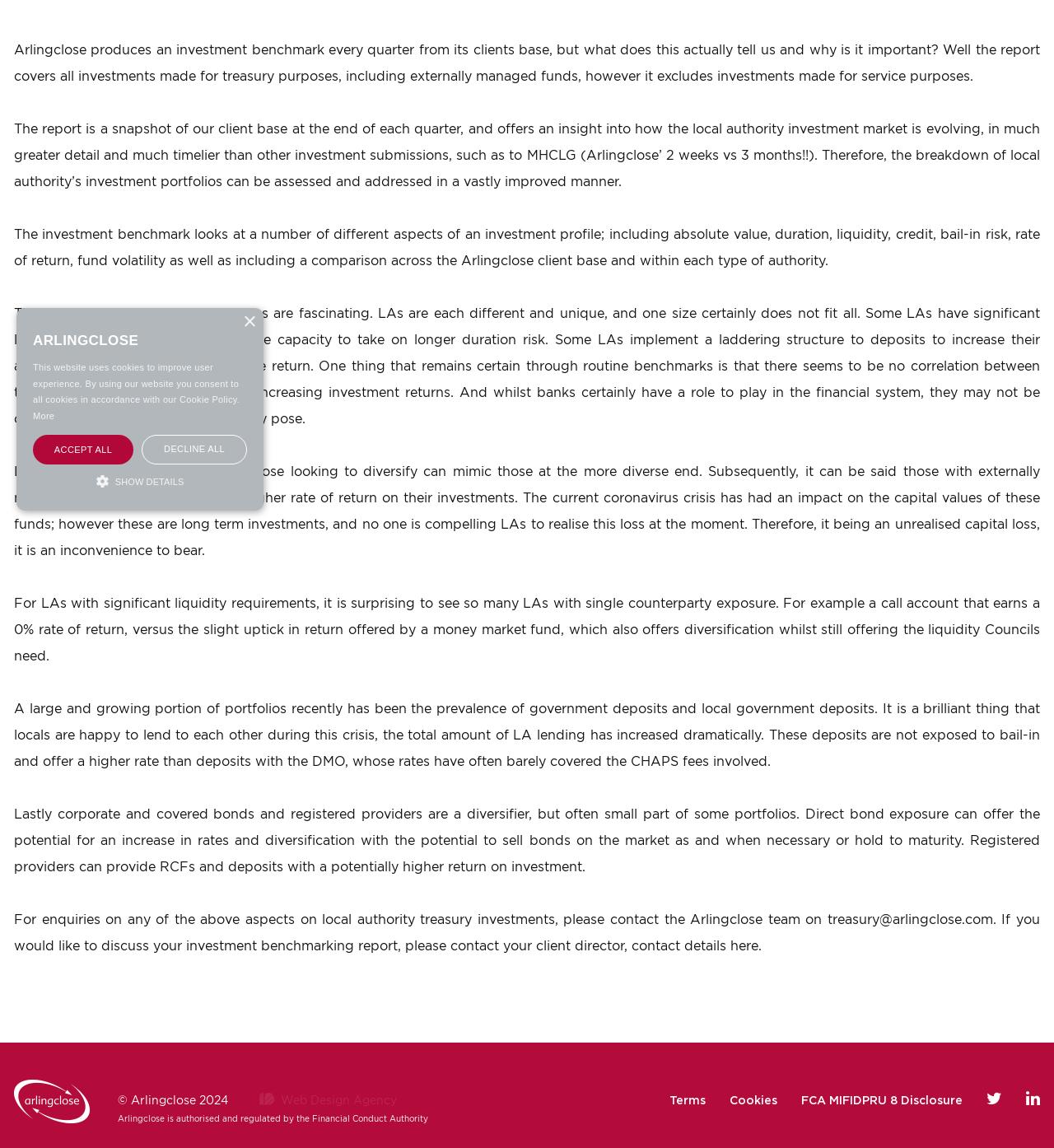Extract the bounding box coordinates for the UI element described as: "MUSIC & FILM".

None